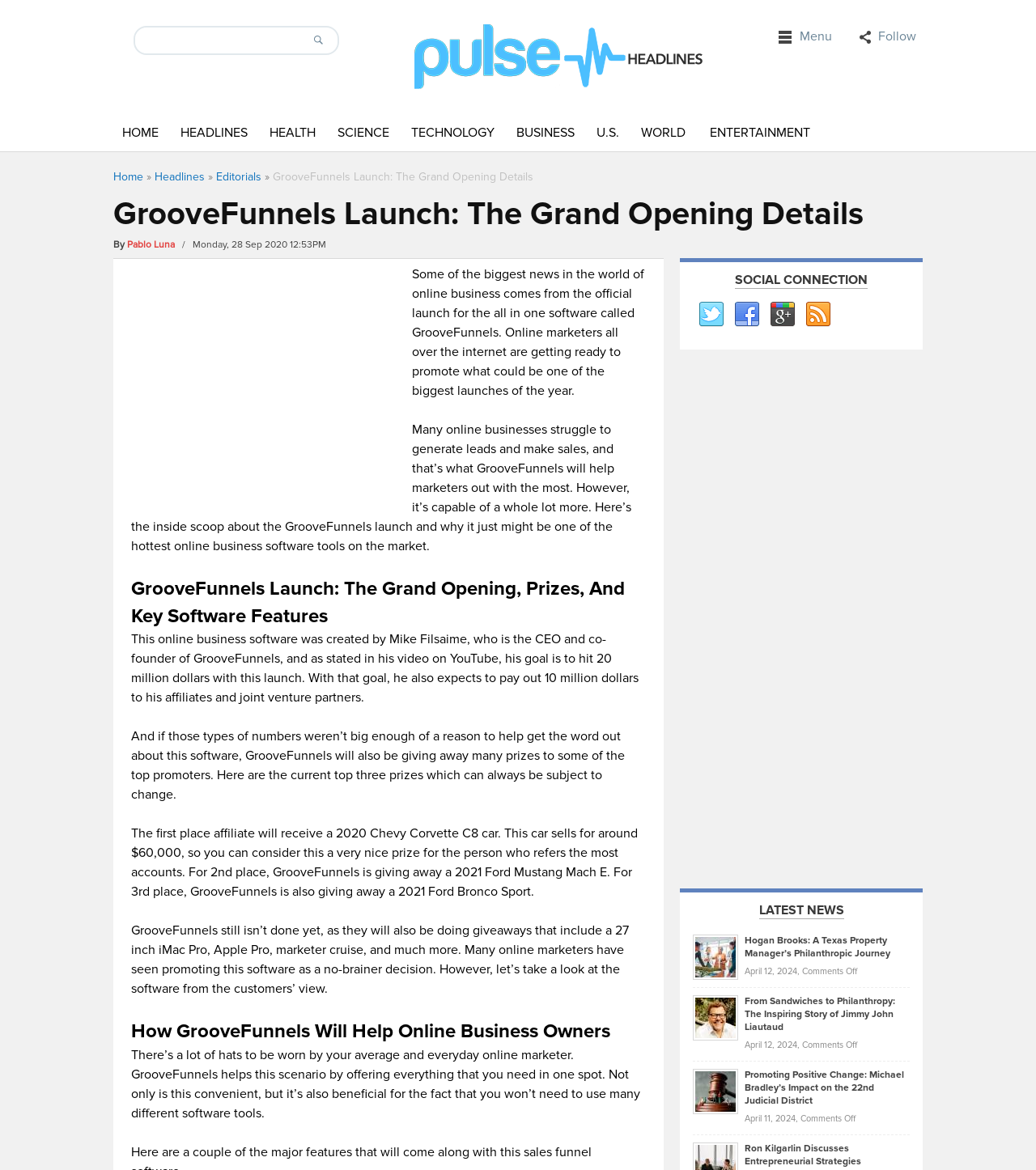Find the bounding box coordinates of the area that needs to be clicked in order to achieve the following instruction: "Follow the link". The coordinates should be specified as four float numbers between 0 and 1, i.e., [left, top, right, bottom].

[0.829, 0.024, 0.884, 0.038]